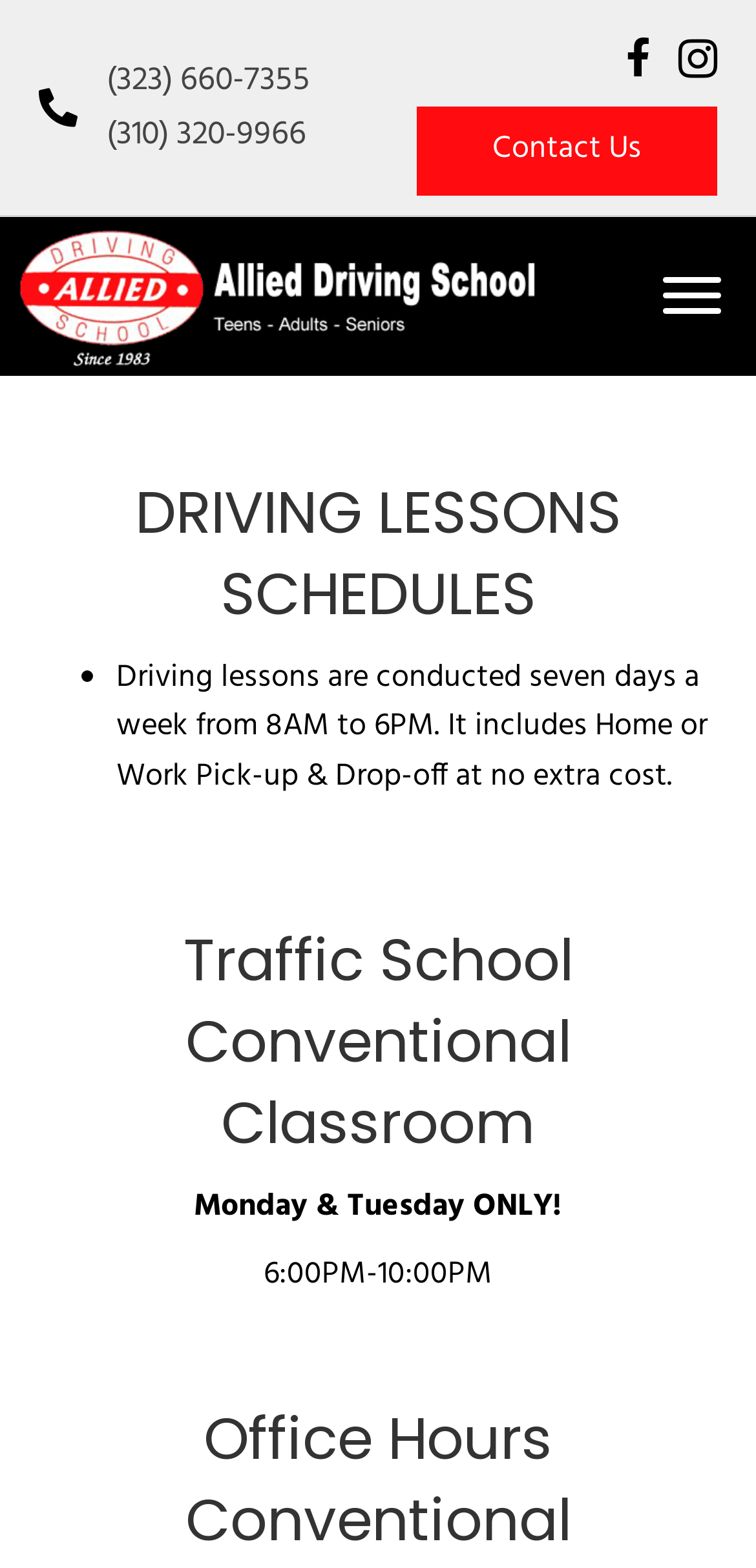Use the details in the image to answer the question thoroughly: 
What is the purpose of the 'Contact Us' button?

I inferred the purpose of the button by its text 'Contact Us' and its location at the top of the webpage, which suggests that it is a way for users to get in touch with the school.